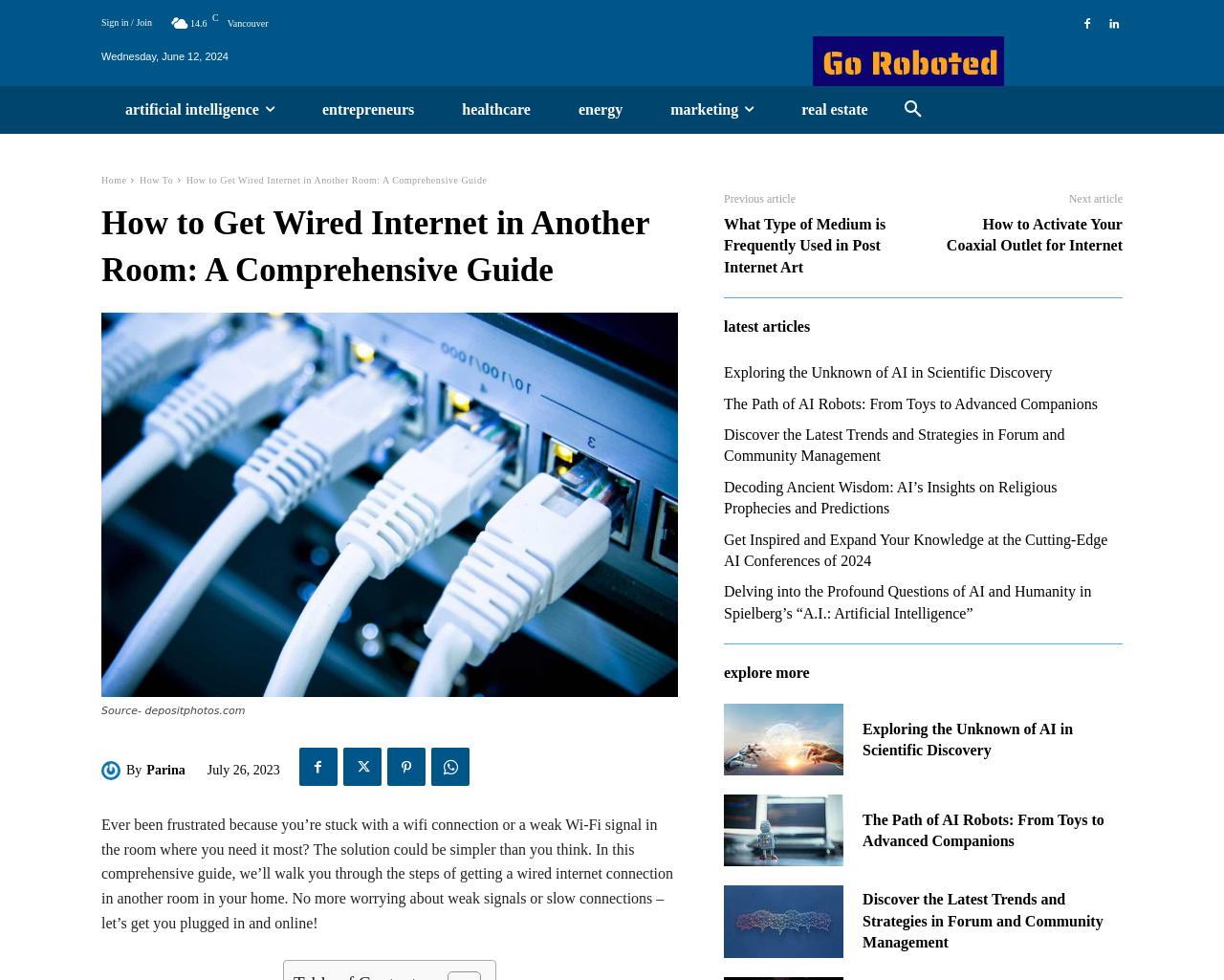Please identify the bounding box coordinates of the element I need to click to follow this instruction: "Explore the article about AI in scientific discovery".

[0.591, 0.37, 0.917, 0.392]